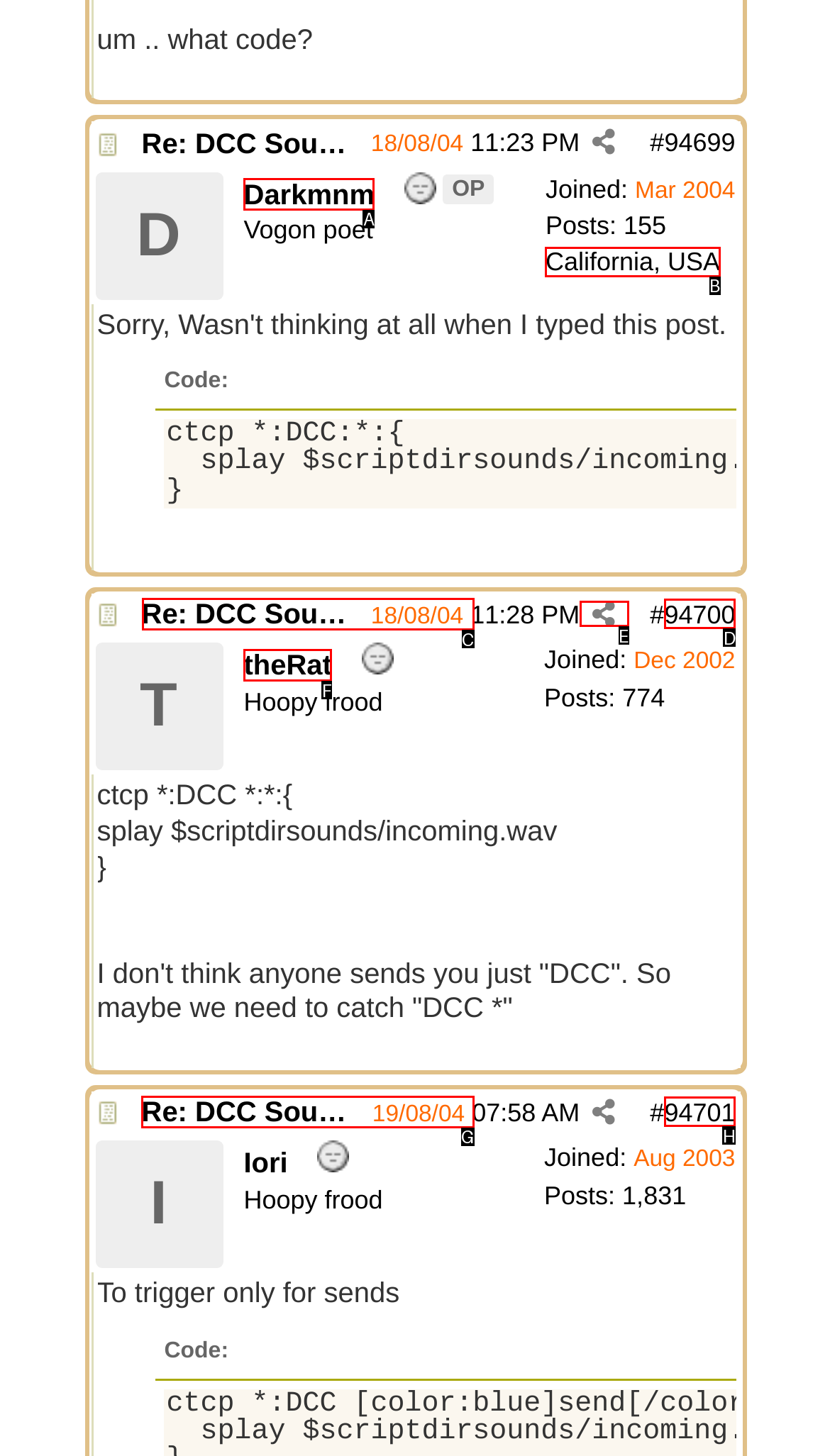Point out which UI element to click to complete this task: Click on the link 'Re: DCC Sound Problem' again
Answer with the letter corresponding to the right option from the available choices.

C